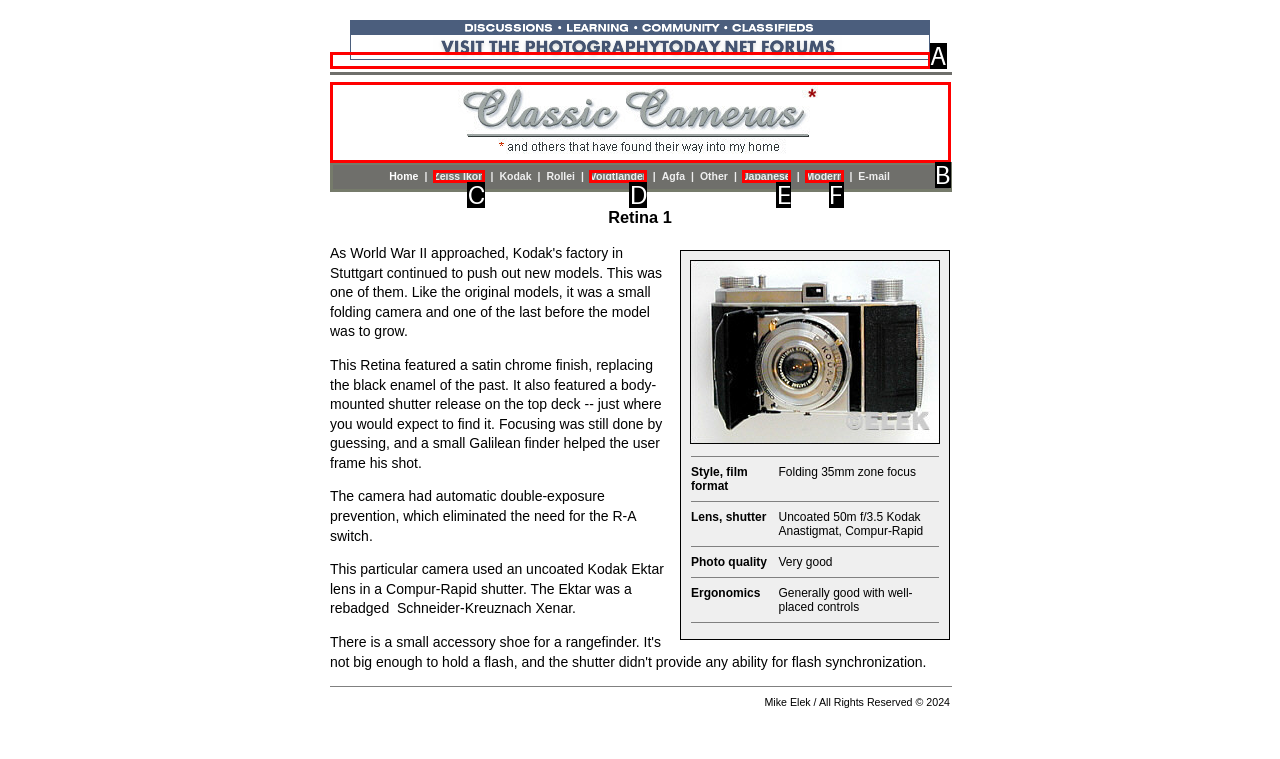Based on the given description: Zeiss Ikon, determine which HTML element is the best match. Respond with the letter of the chosen option.

C